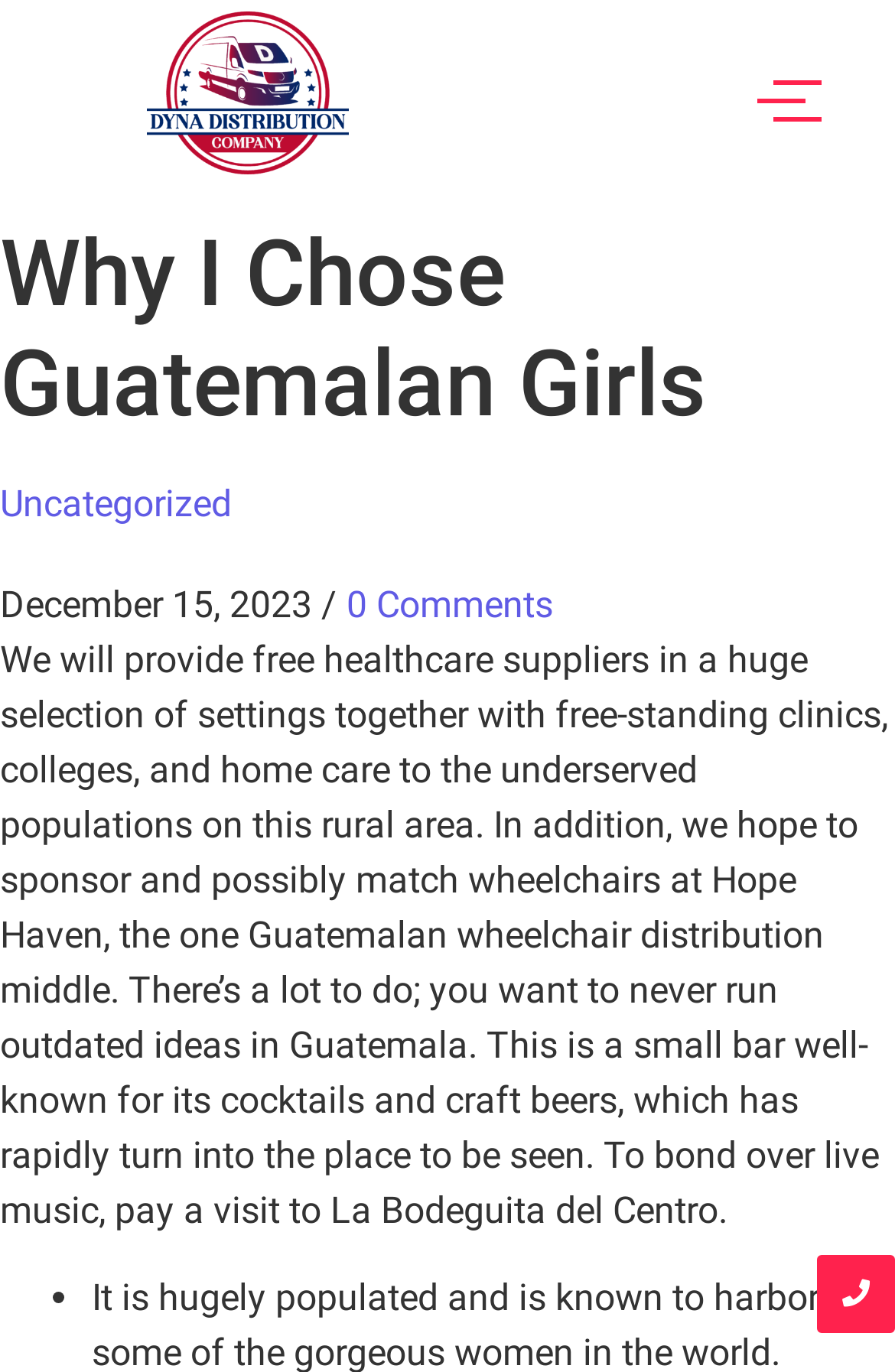Please locate the UI element described by "0 Comments" and provide its bounding box coordinates.

[0.387, 0.425, 0.618, 0.457]